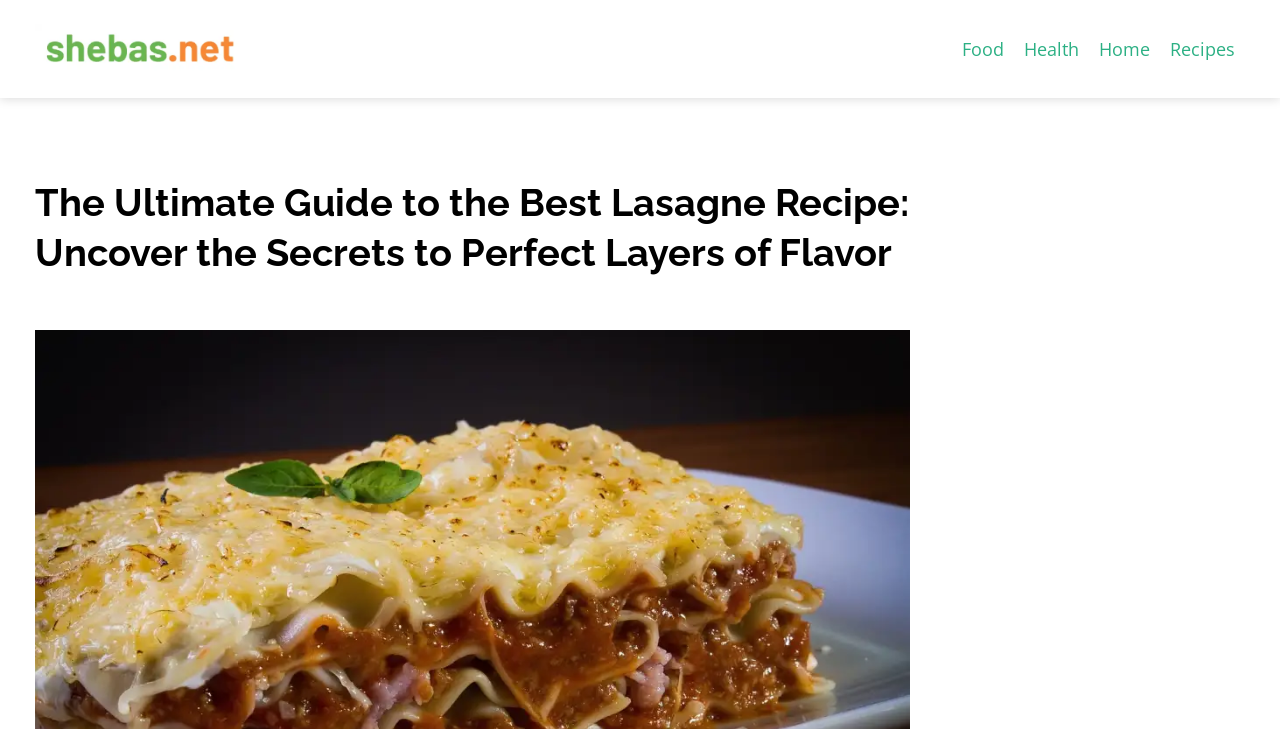Determine the bounding box coordinates for the UI element matching this description: "alt="shebas.net"".

[0.027, 0.048, 0.34, 0.081]